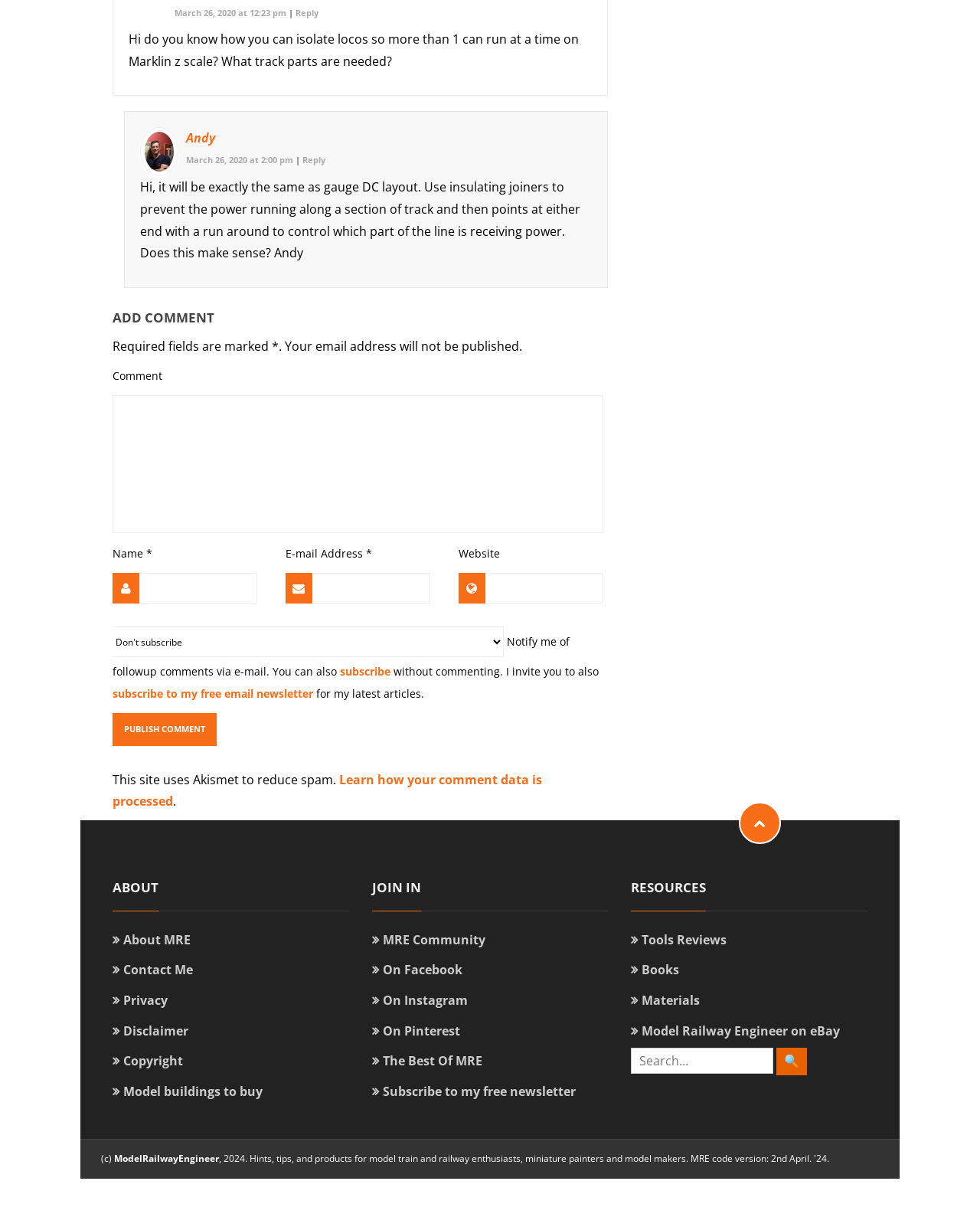Bounding box coordinates are specified in the format (top-left x, top-left y, bottom-right x, bottom-right y). All values are floating point numbers bounded between 0 and 1. Please provide the bounding box coordinate of the region this sentence describes: The Best Of MRE

[0.379, 0.865, 0.492, 0.879]